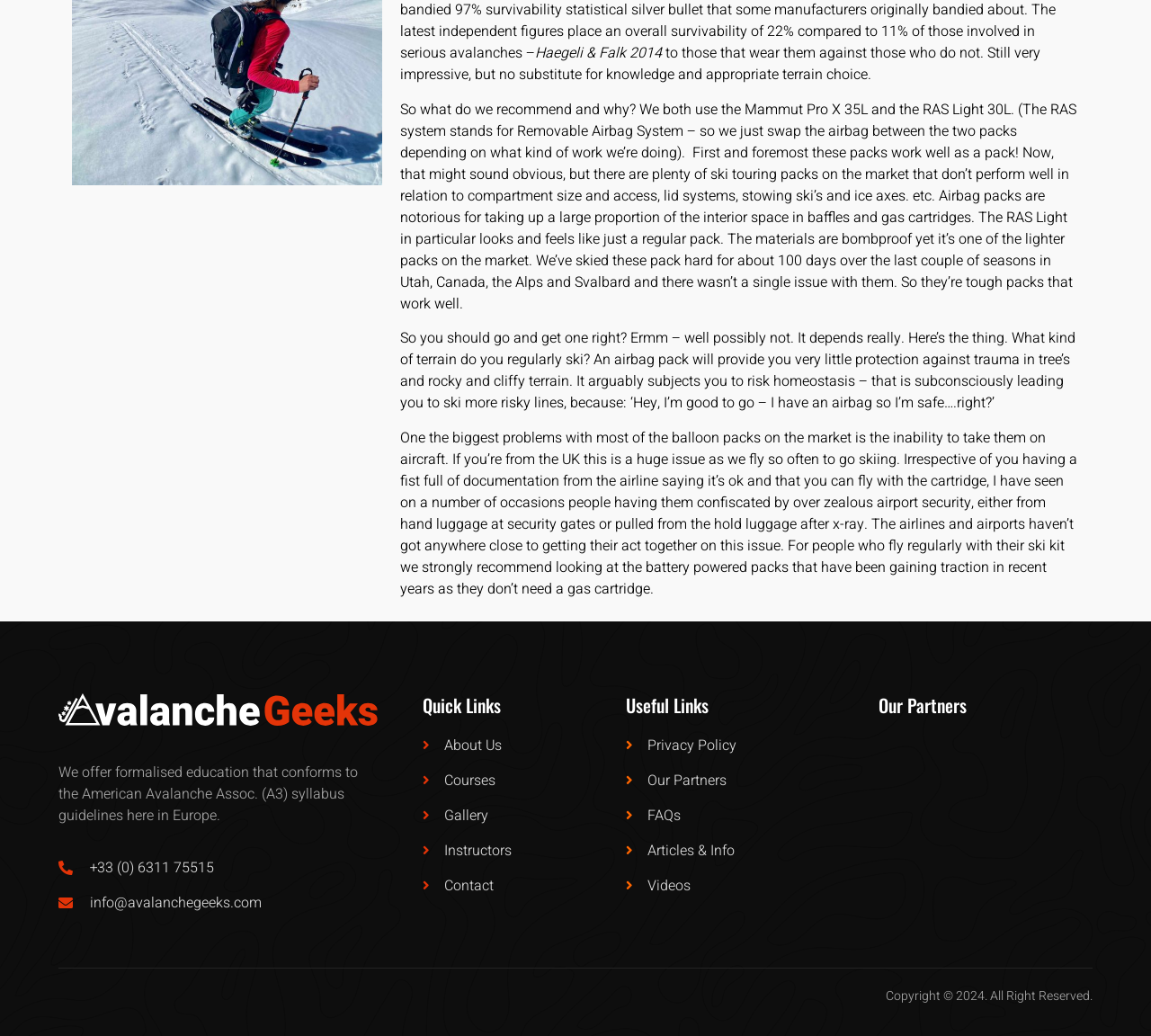Given the element description Articles & Info, identify the bounding box coordinates for the UI element on the webpage screenshot. The format should be (top-left x, top-left y, bottom-right x, bottom-right y), with values between 0 and 1.

[0.544, 0.811, 0.763, 0.832]